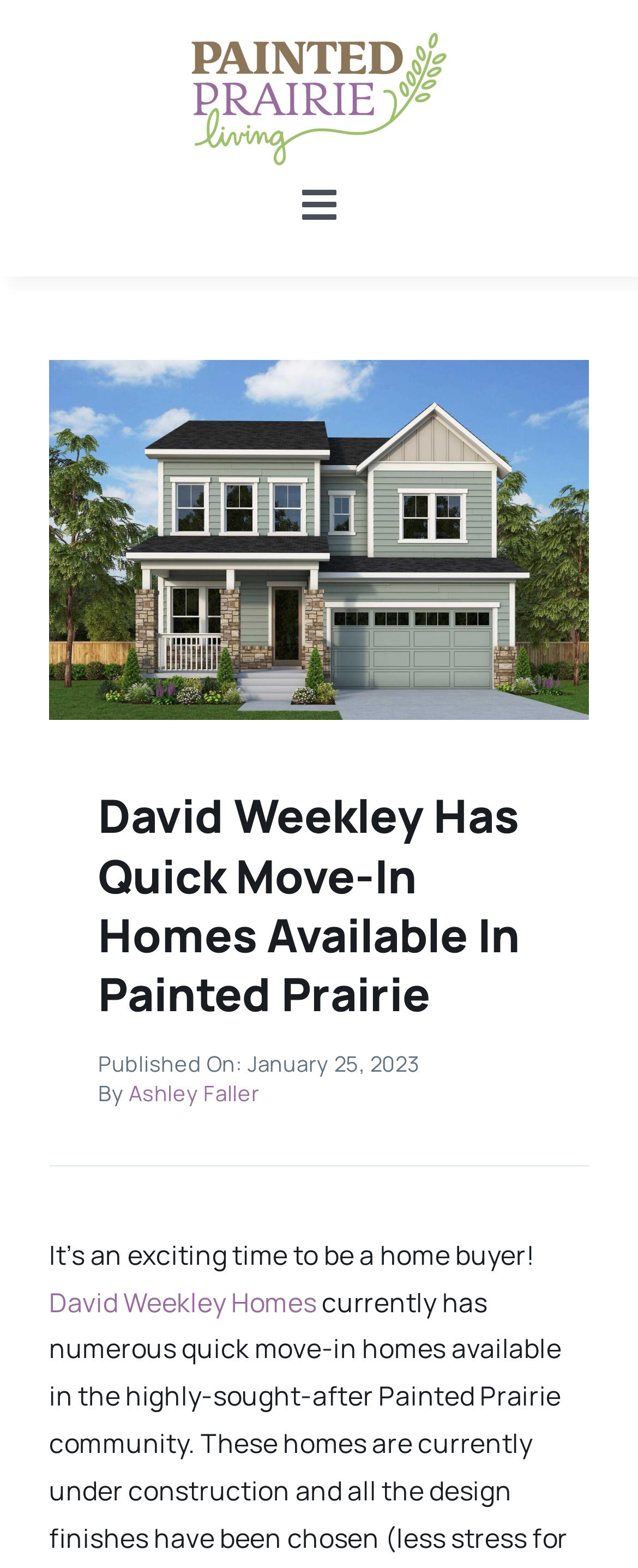From the element description: "Military", extract the bounding box coordinates of the UI element. The coordinates should be expressed as four float numbers between 0 and 1, in the order [left, top, right, bottom].

[0.0, 0.431, 1.0, 0.499]